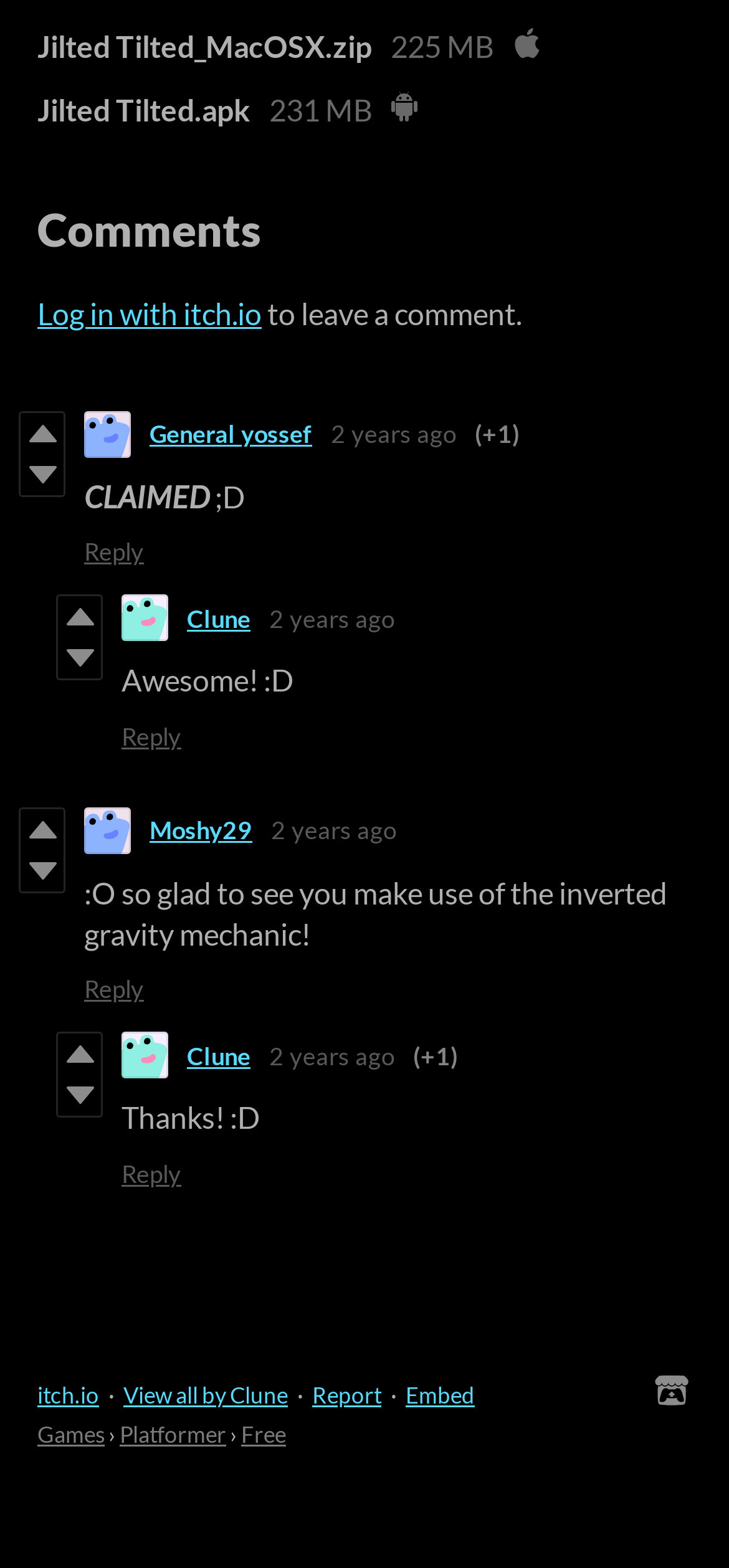How many comments are there?
Please provide a detailed and comprehensive answer to the question.

There are multiple comments on the page, as indicated by the presence of multiple reply links and vote up/down links, as well as the text 'Comments' at the top of the page.